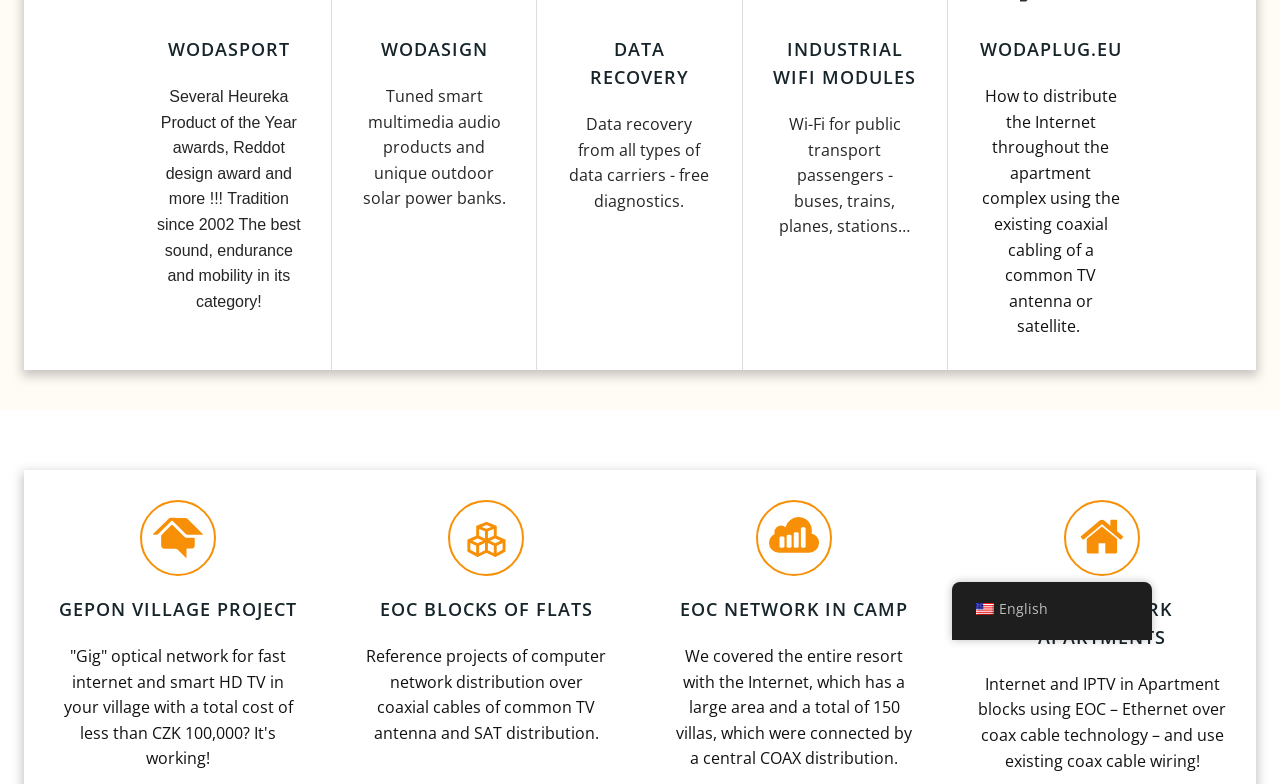Given the element description: "Contact Us", predict the bounding box coordinates of the UI element it refers to, using four float numbers between 0 and 1, i.e., [left, top, right, bottom].

None